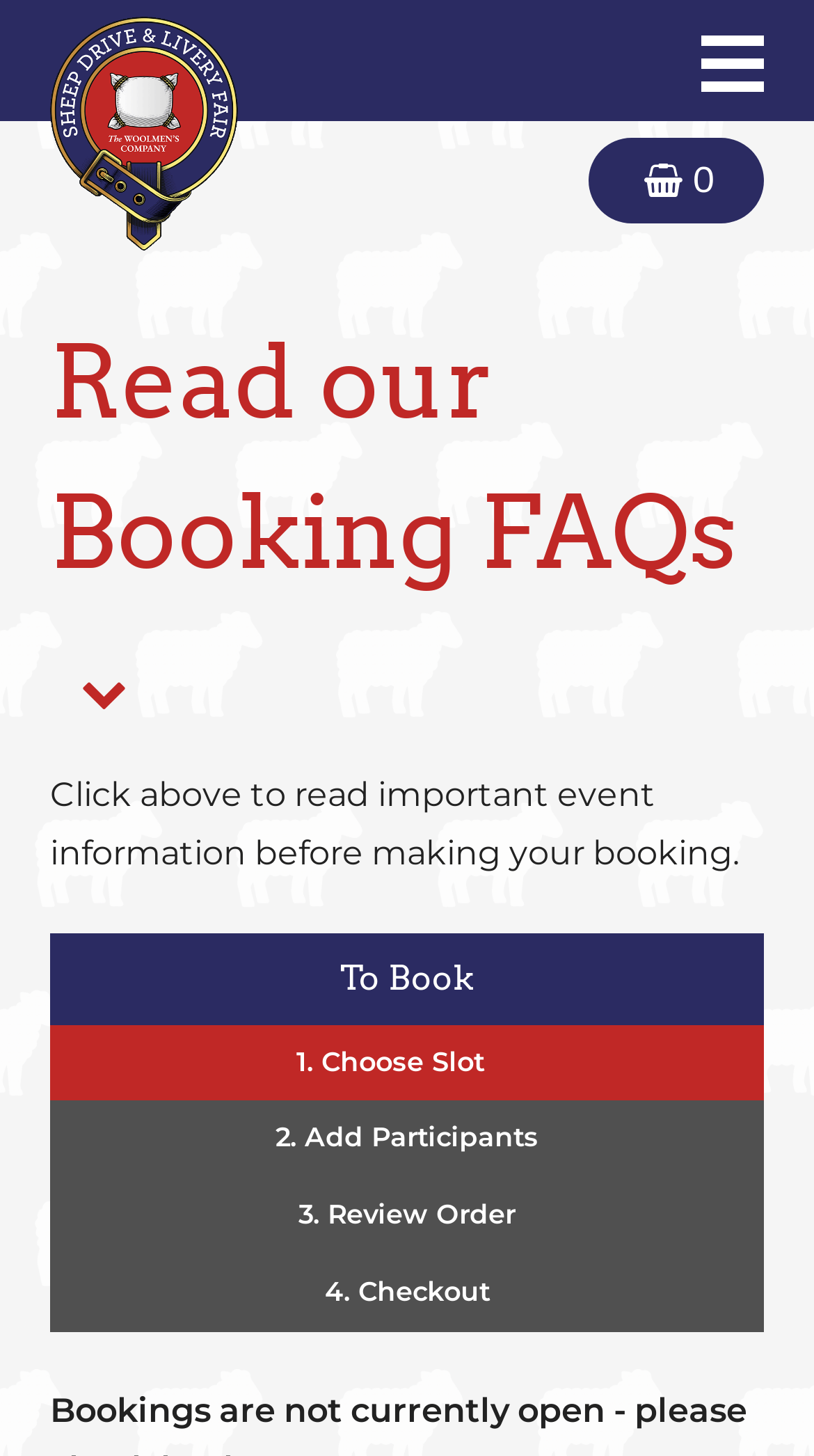What is the event being booked?
Give a detailed response to the question by analyzing the screenshot.

Based on the webpage, I can see that the logo of the Sheep Drive is present at the top left corner, and the text 'Annual Sheep Drive Across London Bridge' is also present, indicating that the event being booked is the Sheep Drive.